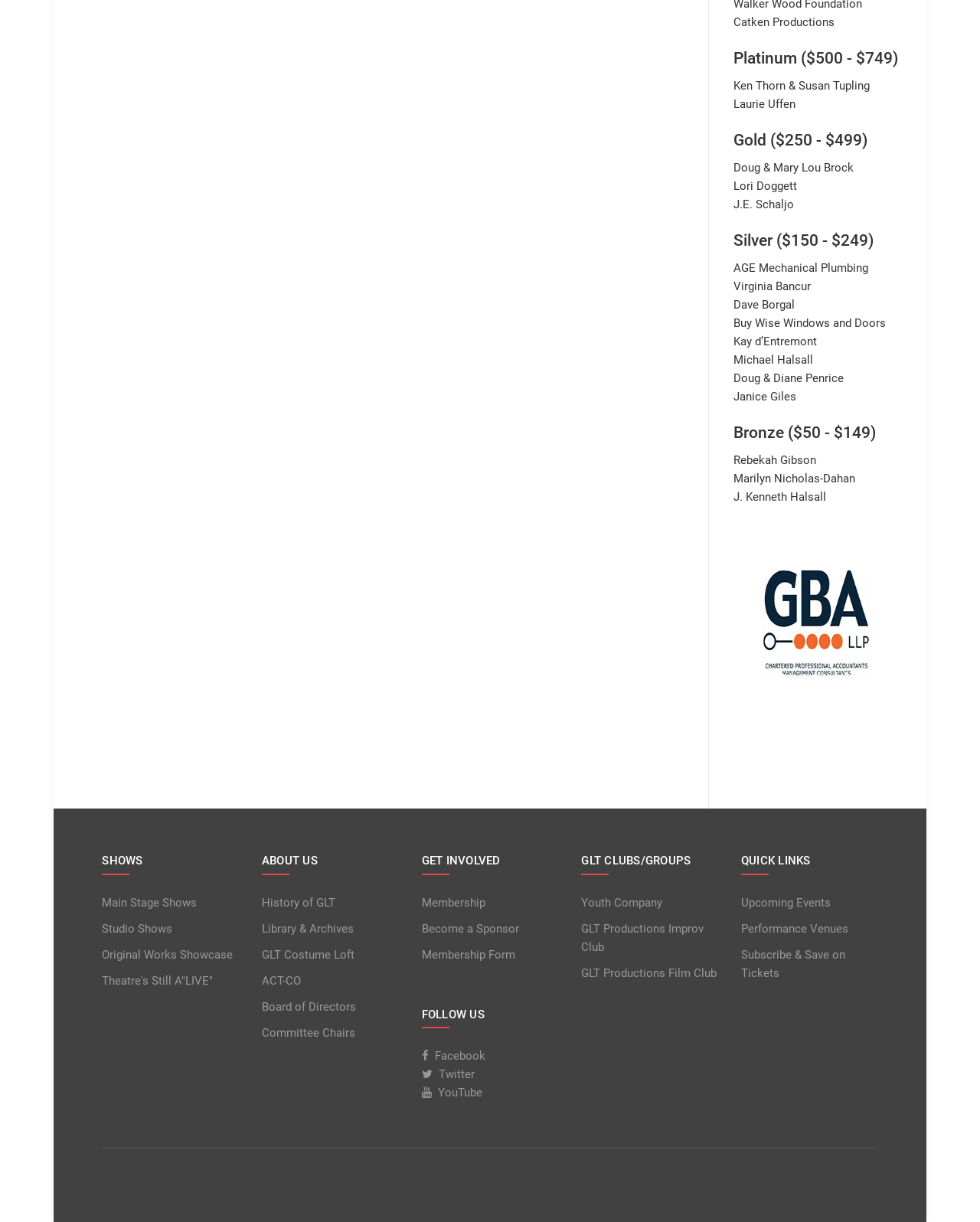Provide the bounding box coordinates in the format (top-left x, top-left y, bottom-right x, bottom-right y). All values are floating point numbers between 0 and 1. Determine the bounding box coordinate of the UI element described as: Become a Sponsor

[0.43, 0.752, 0.57, 0.774]